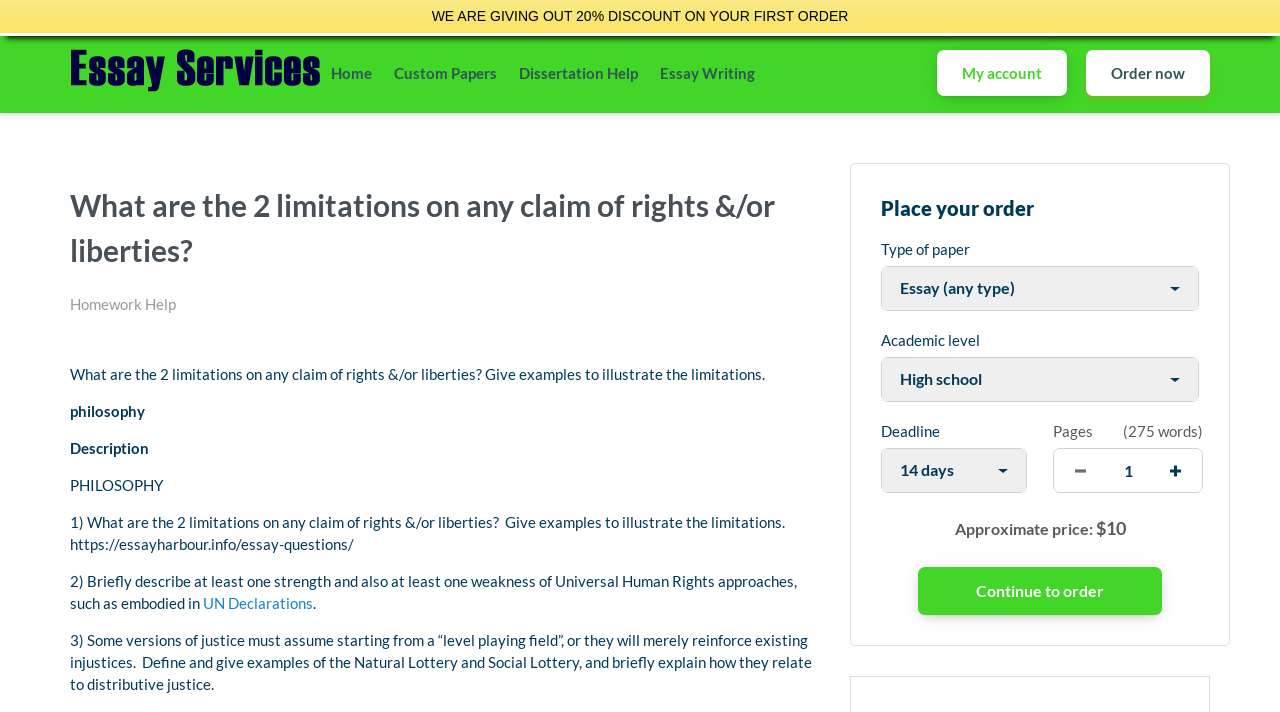Please determine the primary heading and provide its text.

What are the 2 limitations on any claim of rights &/or liberties?